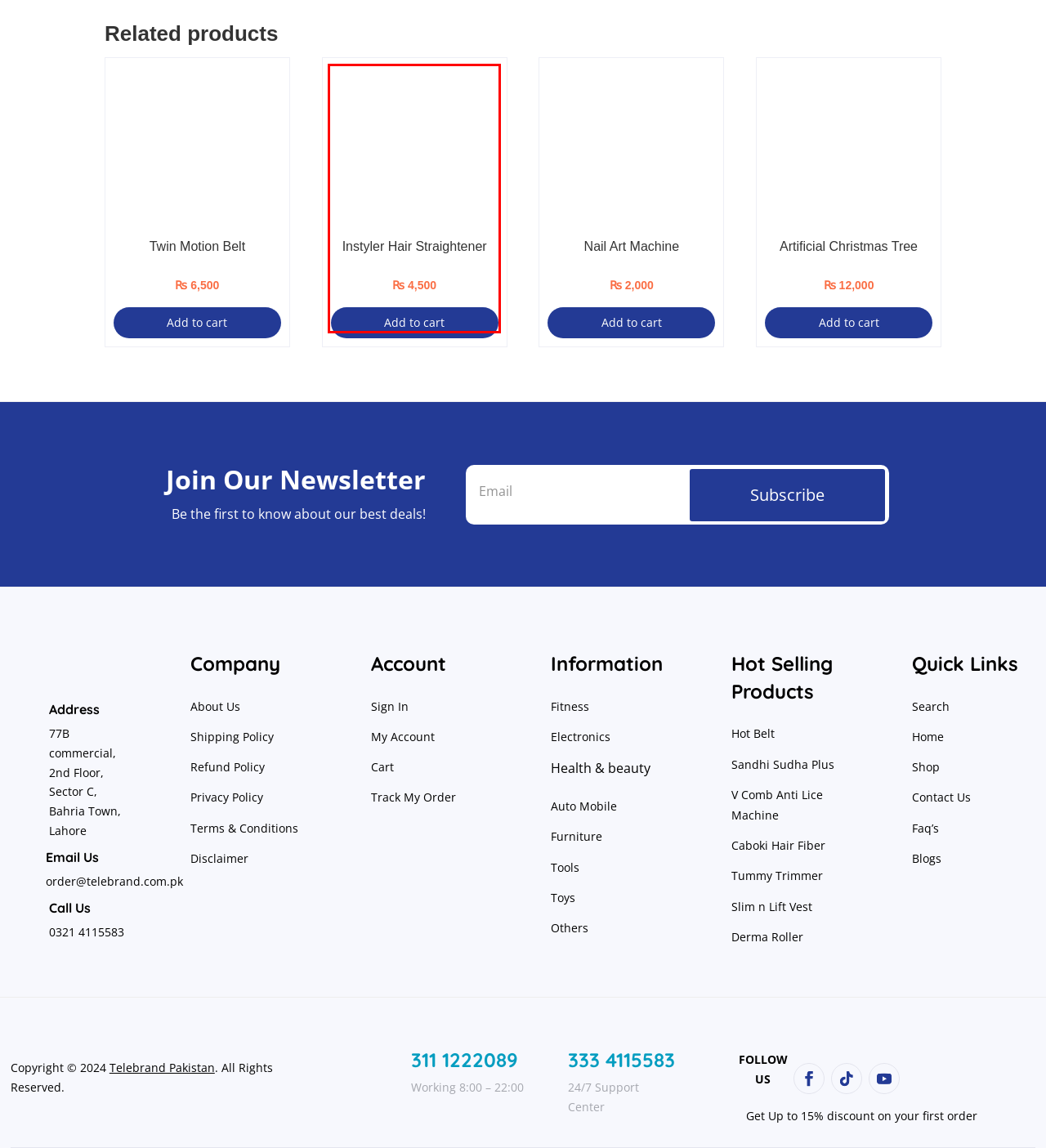You have a screenshot of a webpage with a red rectangle bounding box around a UI element. Choose the best description that matches the new page after clicking the element within the bounding box. The candidate descriptions are:
A. Christmas Tree - Pakistan | Artificial Christmas Tree
B. Nail Art Machine - Pakistan | Telebrands
C. Instyler - Pakistan | Hair straightner | Telebrnads
D. About us - Telebrands Pakistan
E. Hot Shapers Belt
F. Cart - Telebrands Pakistan
G. Twin Motion Toning Belt | Telebrands
H. All products | Telebrands

C